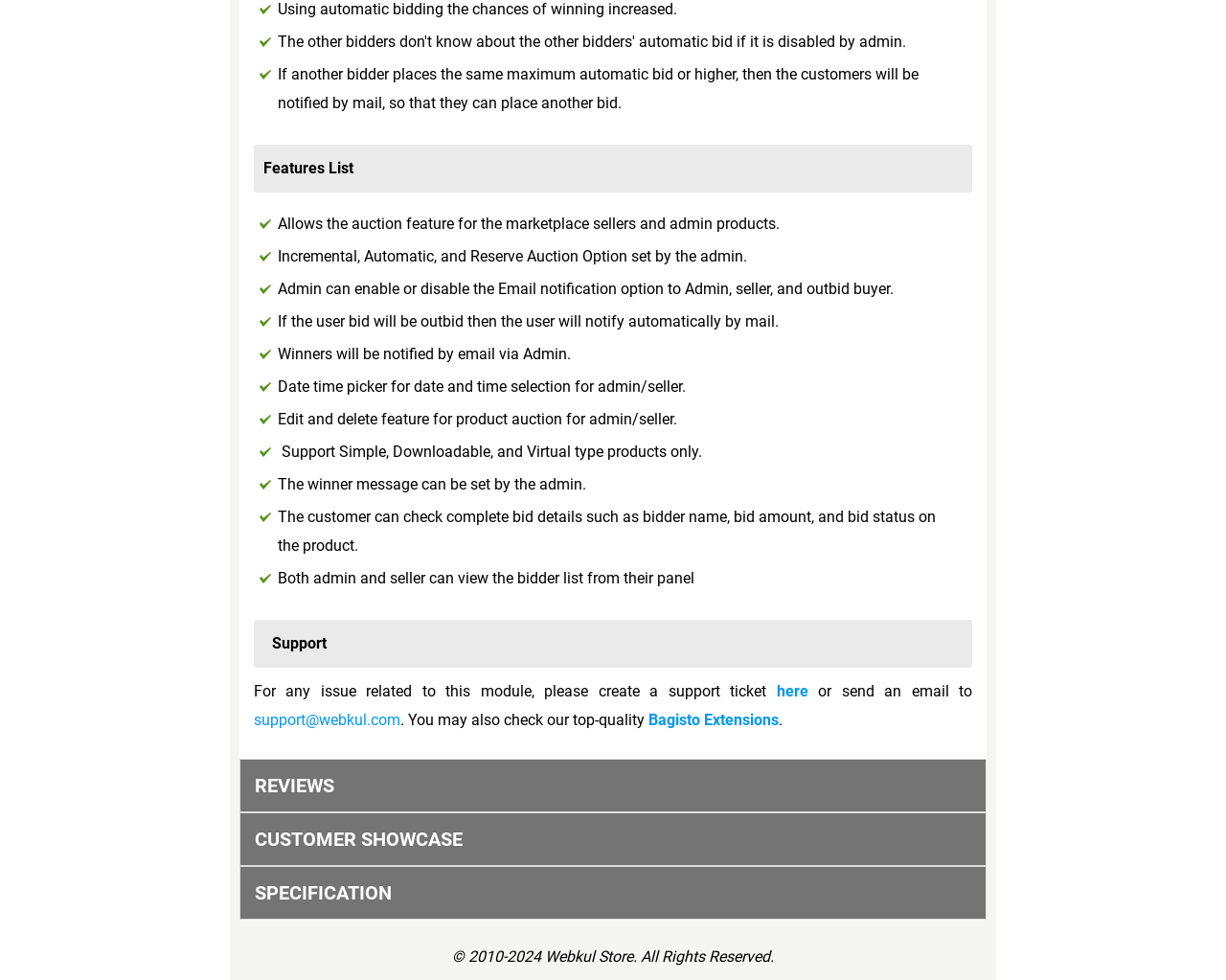Given the element description Bagisto Extensions, predict the bounding box coordinates for the UI element in the webpage screenshot. The format should be (top-left x, top-left y, bottom-right x, bottom-right y), and the values should be between 0 and 1.

[0.529, 0.725, 0.635, 0.744]